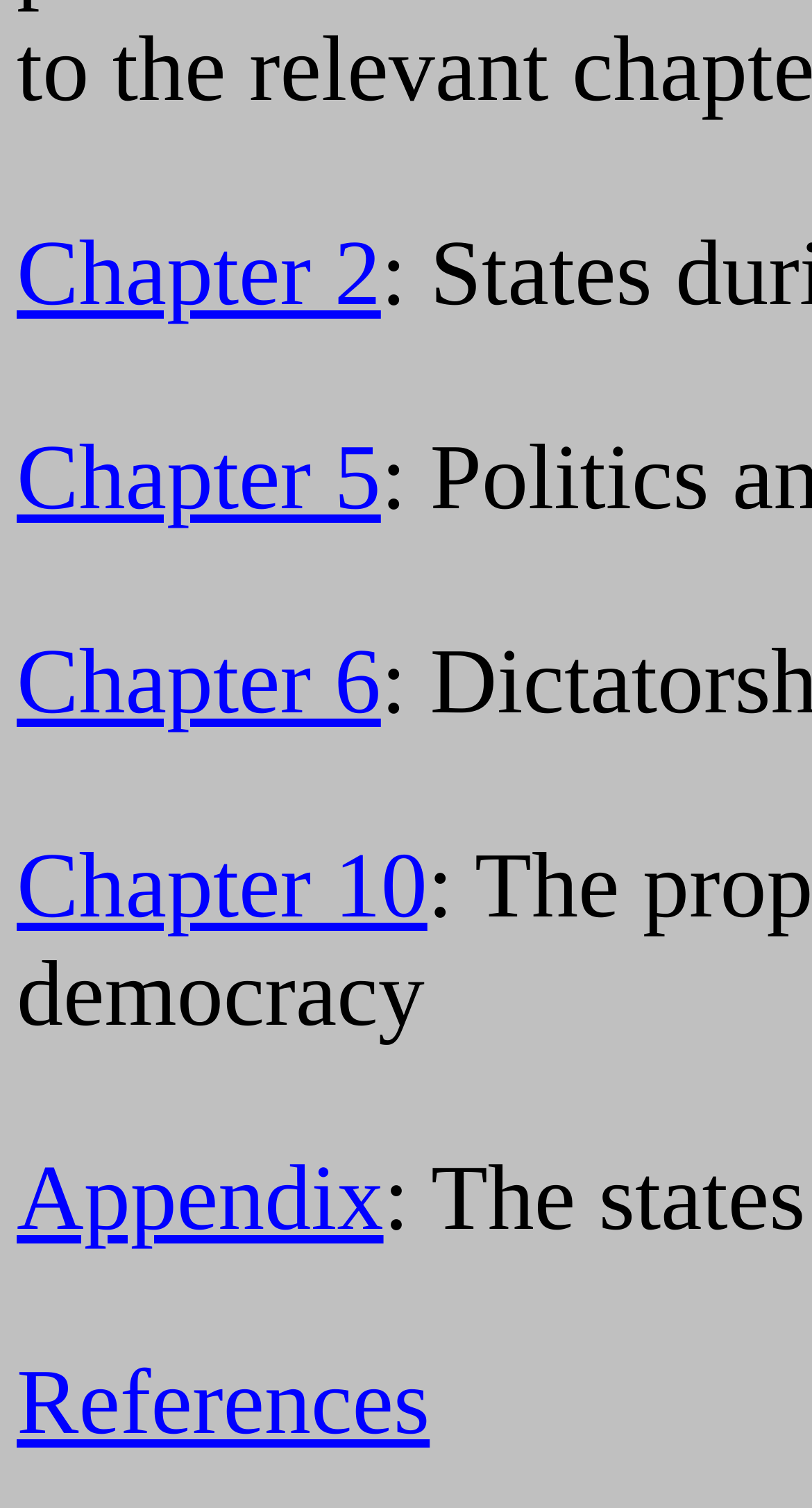Use a single word or phrase to answer the question: How many chapter links are there?

5